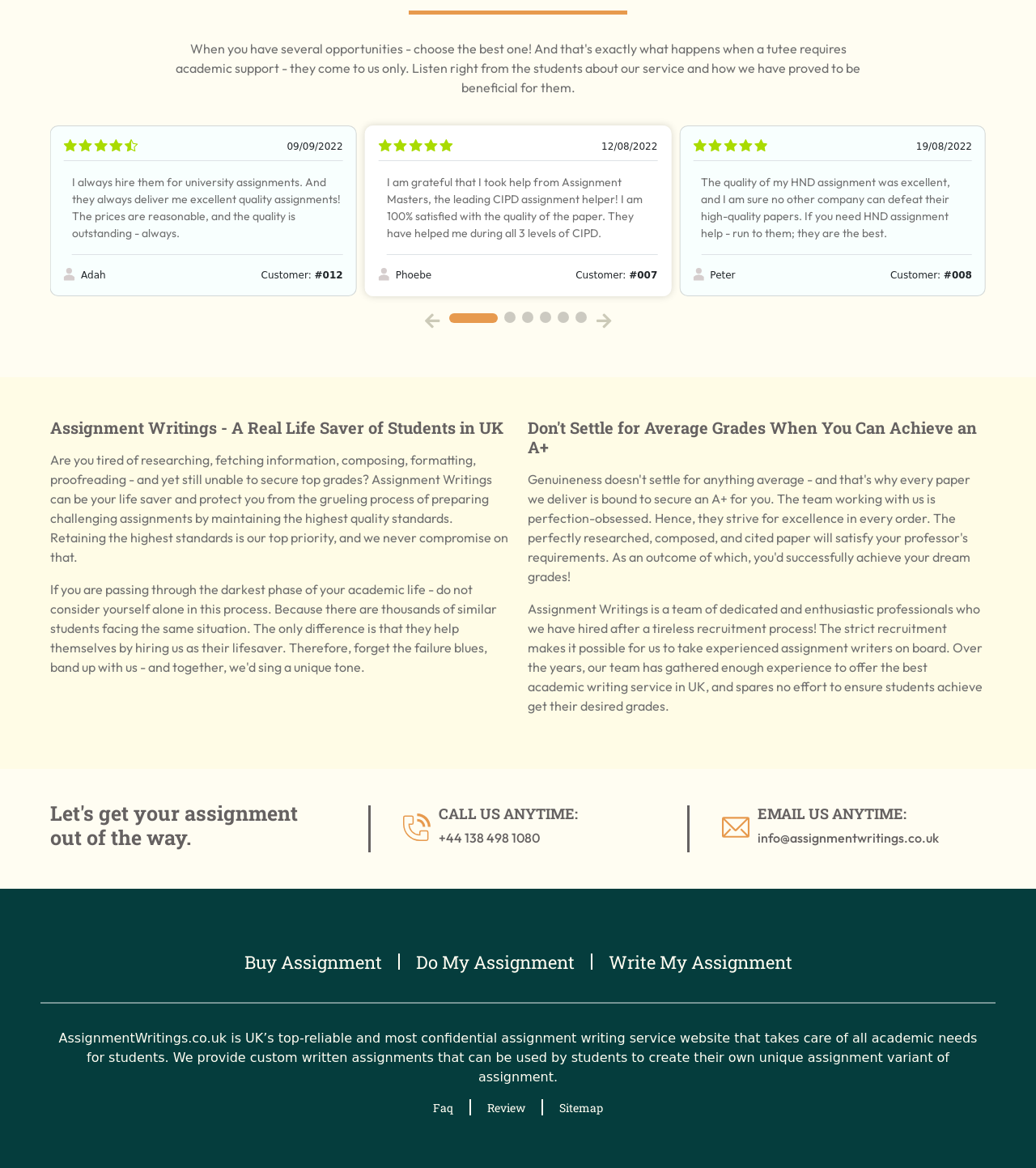Refer to the image and provide a thorough answer to this question:
What is the purpose of Assignment Writings?

Based on the webpage content, Assignment Writings is a team of dedicated professionals offering academic writing services to students in the UK, helping them with their assignments and securing top grades.